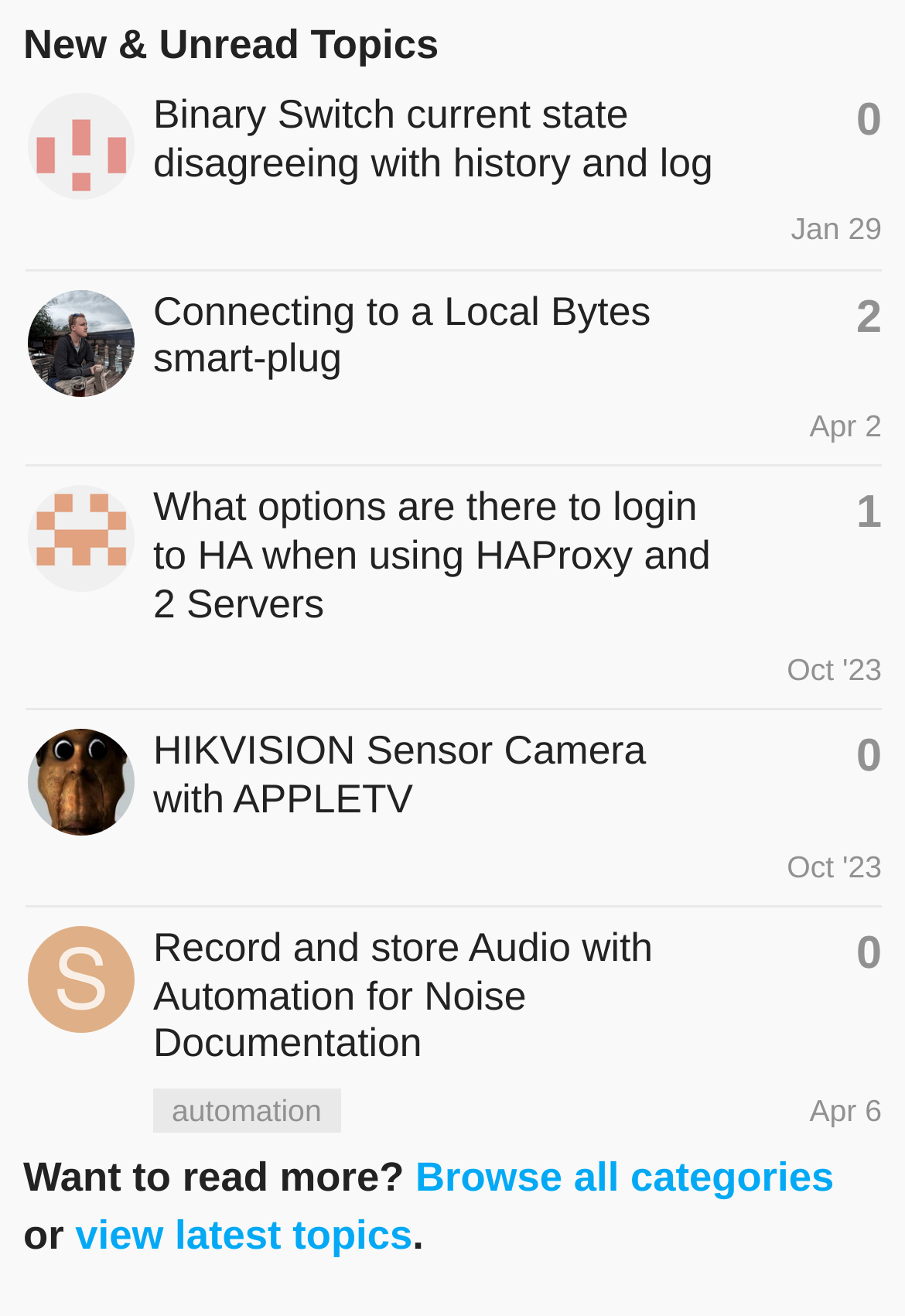Please identify the bounding box coordinates of the element I need to click to follow this instruction: "Check topic about Record and store Audio with Automation for Noise Documentation".

[0.169, 0.702, 0.721, 0.81]